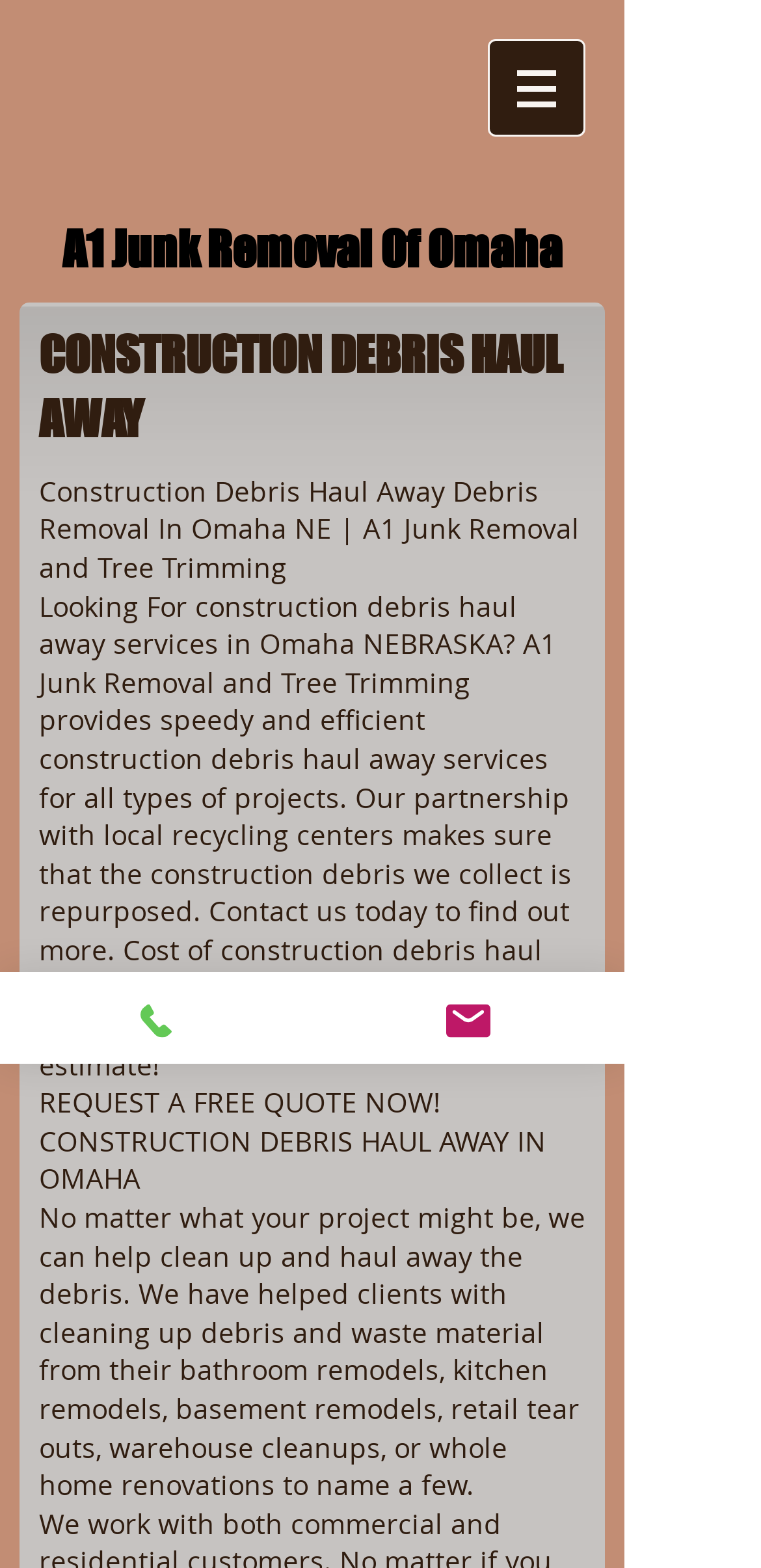What is the focus of A1 Junk Removal's partnership with local recycling centers?
Please provide a comprehensive and detailed answer to the question.

According to the webpage, A1 Junk Removal's partnership with local recycling centers ensures that the construction debris they collect is repurposed, which is an environmentally friendly approach.